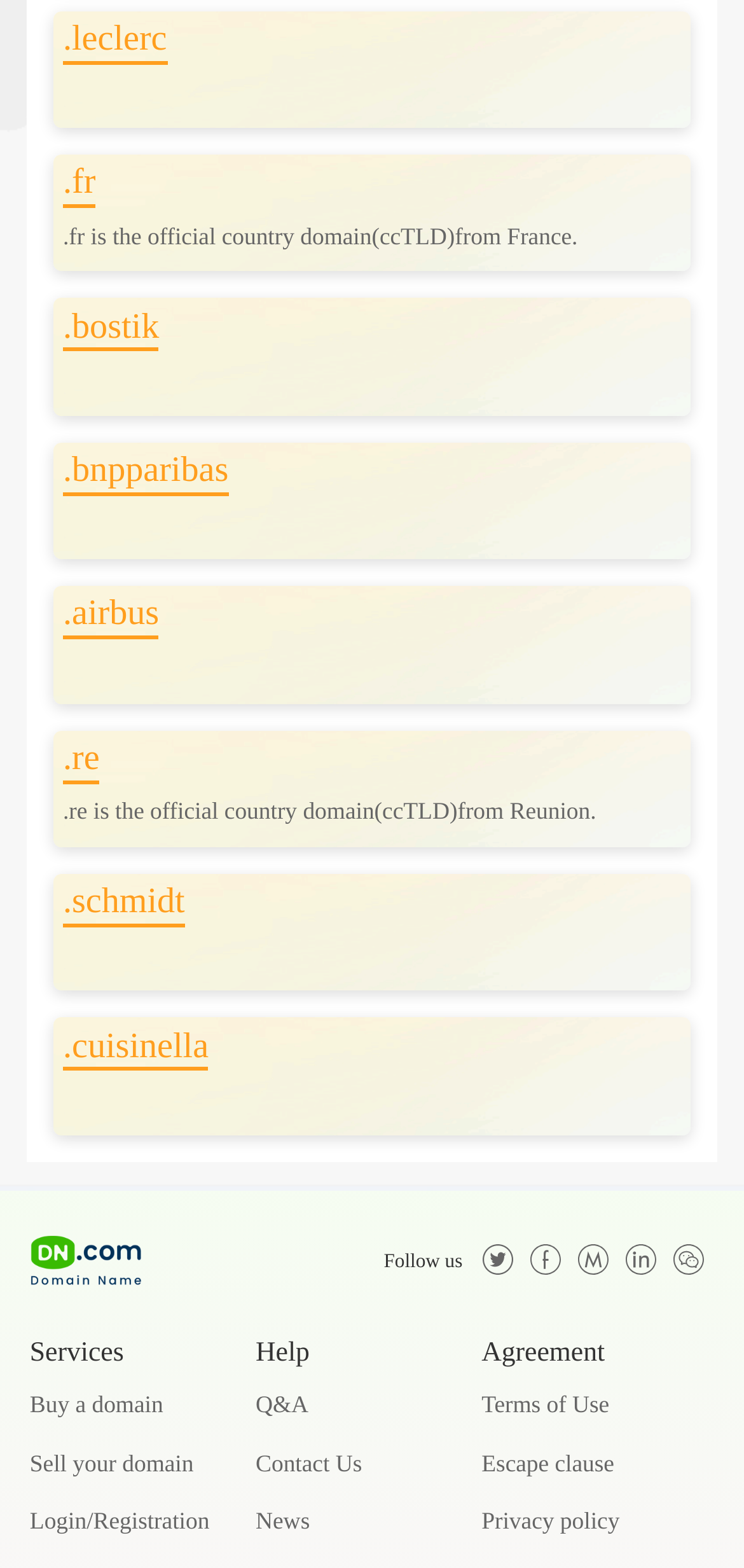What is the last link in the third description list detail?
Answer with a single word or phrase by referring to the visual content.

Privacy policy